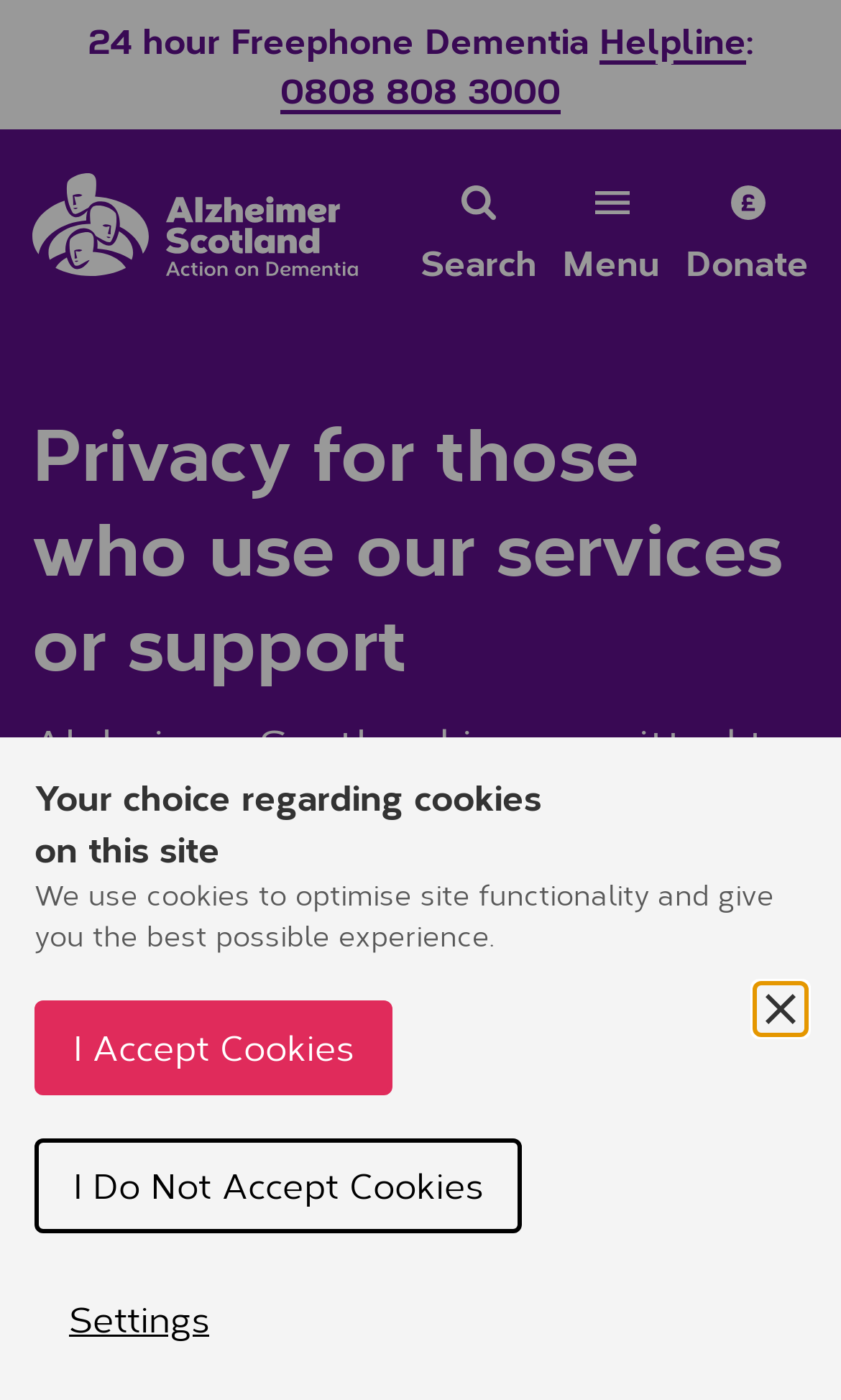Please provide a detailed answer to the question below based on the screenshot: 
What is the phone number of the helpline?

I found the phone number by looking at the link element with the text '0808 808 3000' which is located below the '24 hour Freephone Dementia Helpline' text.